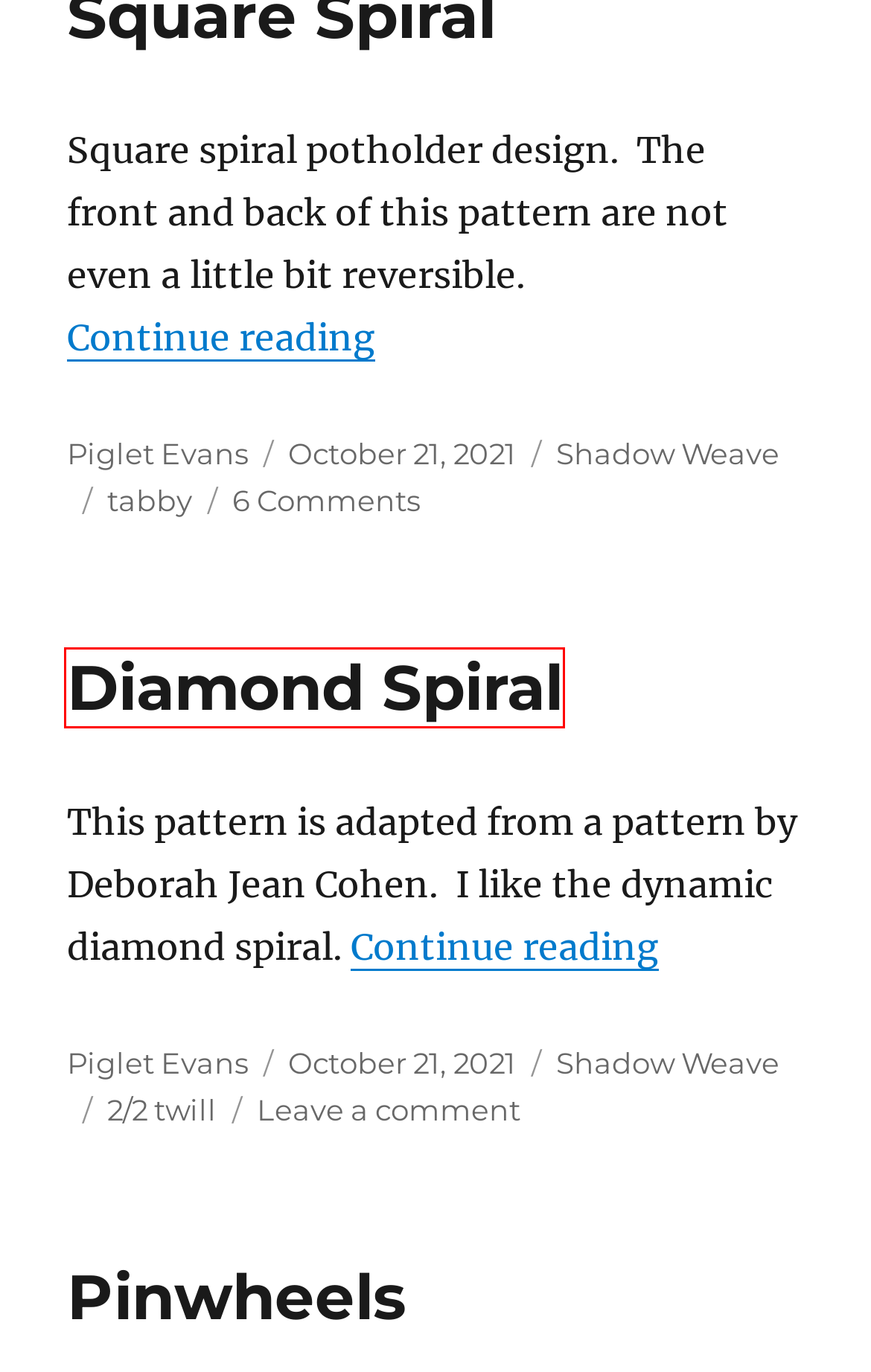Given a webpage screenshot with a UI element marked by a red bounding box, choose the description that best corresponds to the new webpage that will appear after clicking the element. The candidates are:
A. 2/2 twill – Piglet's Potholder Patterns
B. Square Spiral – Piglet's Potholder Patterns
C. Clasp Weave: American Flag – Piglet's Potholder Patterns
D. Diamond Spiral – Piglet's Potholder Patterns
E. Pinwheels – Piglet's Potholder Patterns
F. Piglet's Potholder Patterns – A priceless portfolio of weaving charts for loop potholders.
G. An Affordable Wood Peg Loom – Piglet's Potholder Patterns
H. Download the Portfolio – Piglet's Potholder Patterns

D